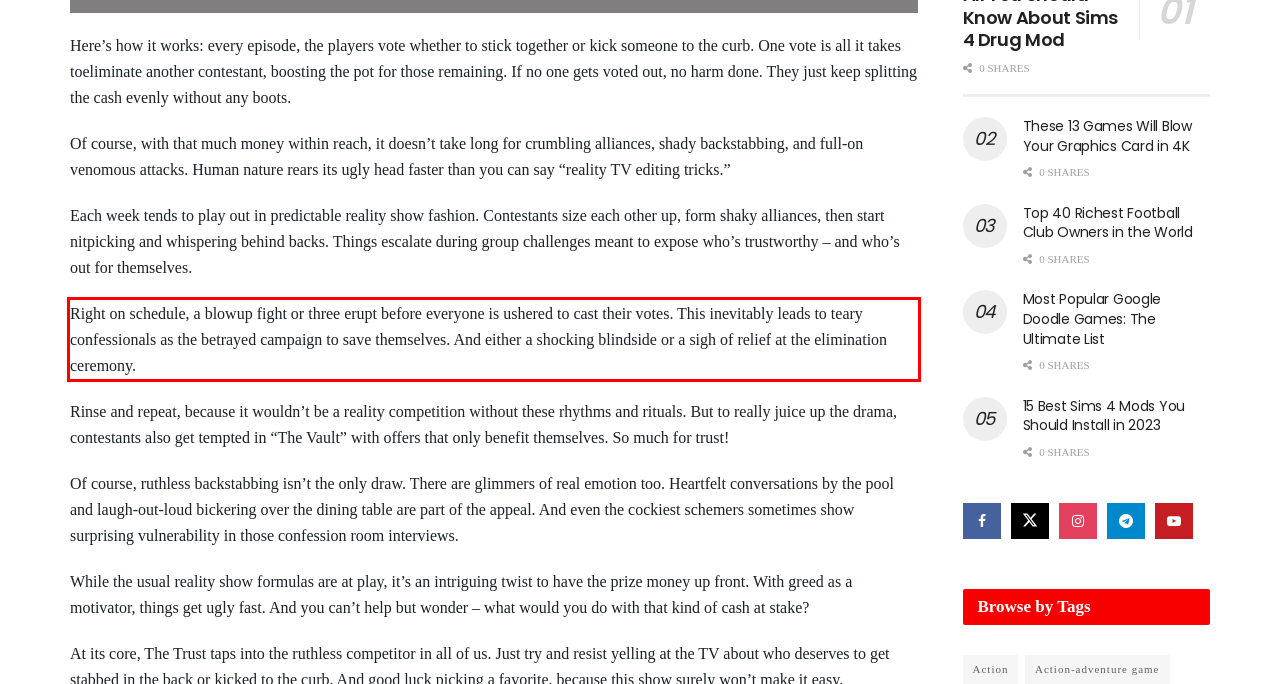The screenshot provided shows a webpage with a red bounding box. Apply OCR to the text within this red bounding box and provide the extracted content.

Right on schedule, a blowup fight or three erupt before everyone is ushered to cast their votes. This inevitably leads to teary confessionals as the betrayed campaign to save themselves. And either a shocking blindside or a sigh of relief at the elimination ceremony.